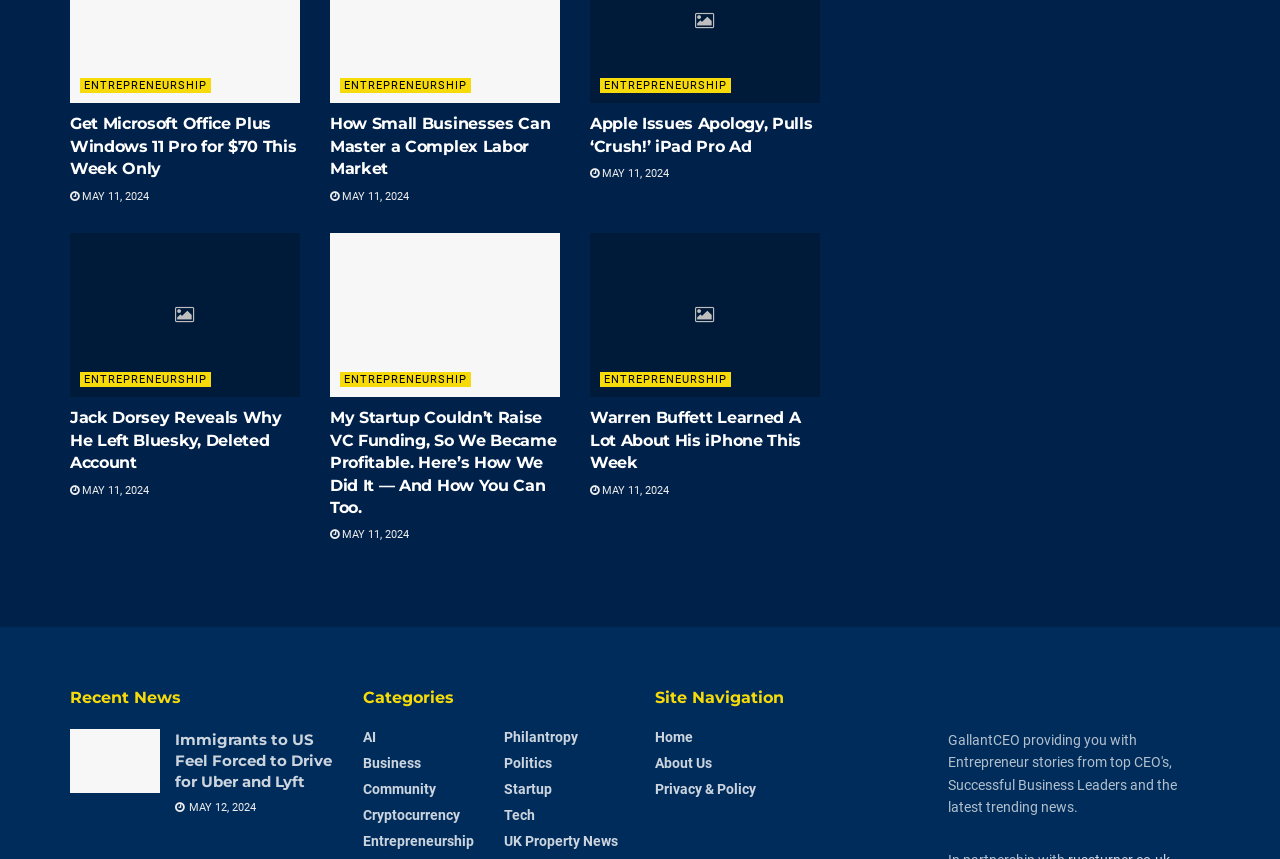Provide the bounding box coordinates in the format (top-left x, top-left y, bottom-right x, bottom-right y). All values are floating point numbers between 0 and 1. Determine the bounding box coordinate of the UI element described as: Tech

[0.394, 0.94, 0.418, 0.958]